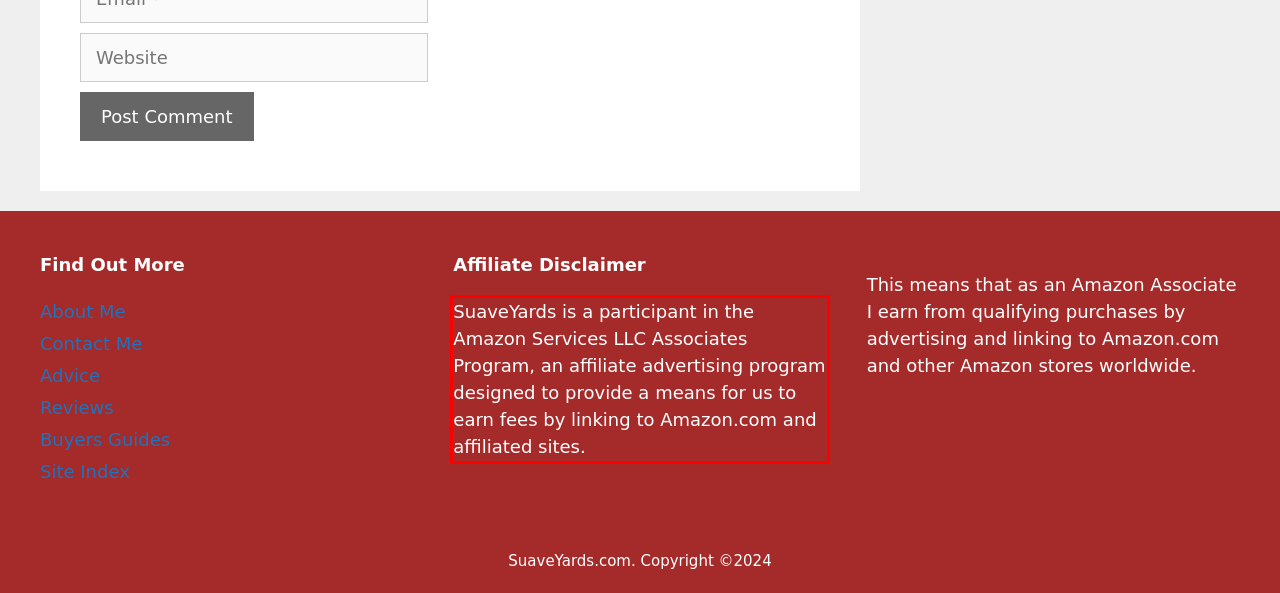Examine the screenshot of the webpage, locate the red bounding box, and generate the text contained within it.

SuaveYards is a participant in the Amazon Services LLC Associates Program, an affiliate advertising program designed to provide a means for us to earn fees by linking to Amazon.com and affiliated sites.